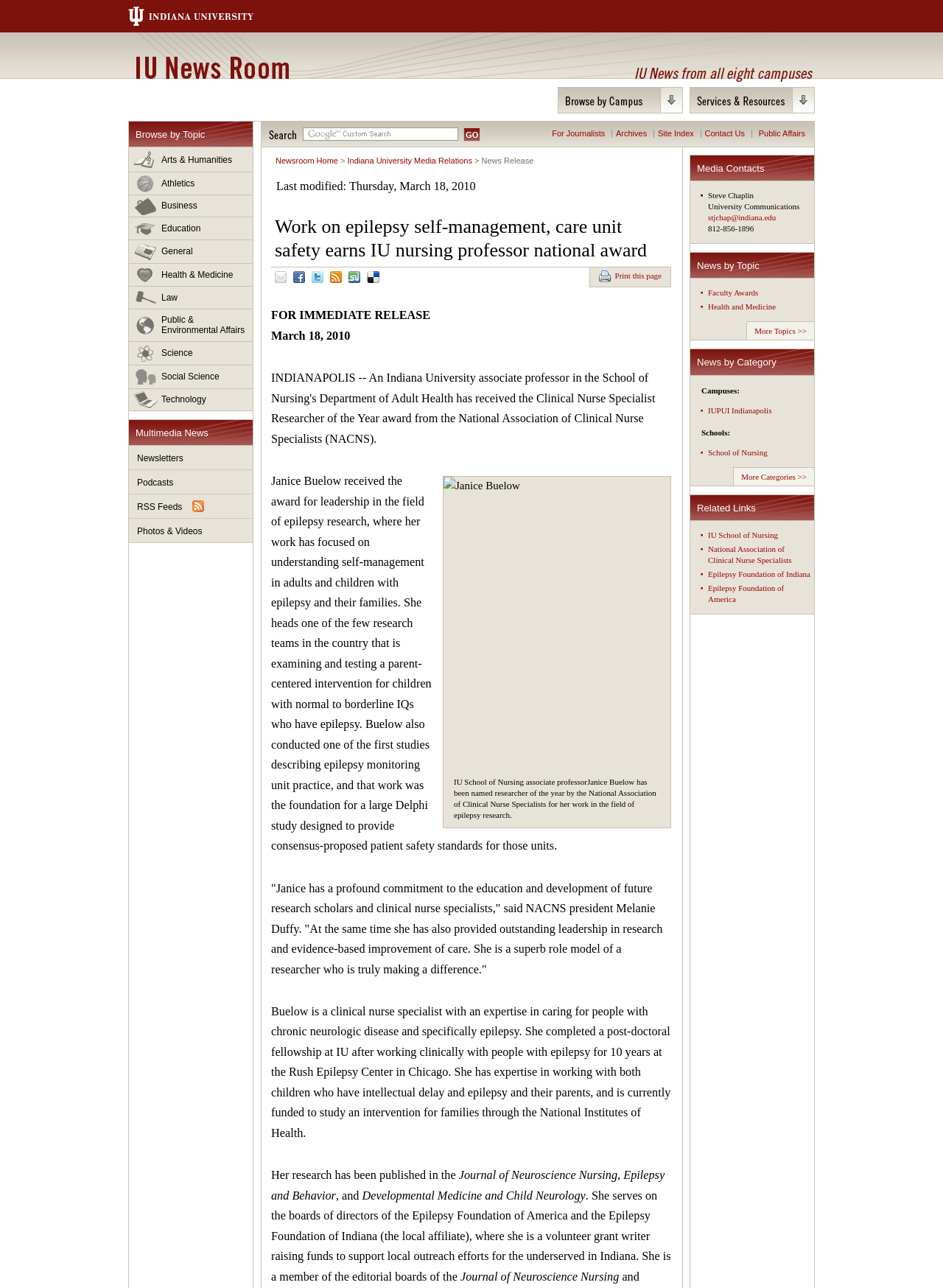Determine the bounding box coordinates of the clickable element to achieve the following action: 'Read more about Grandma'. Provide the coordinates as four float values between 0 and 1, formatted as [left, top, right, bottom].

None